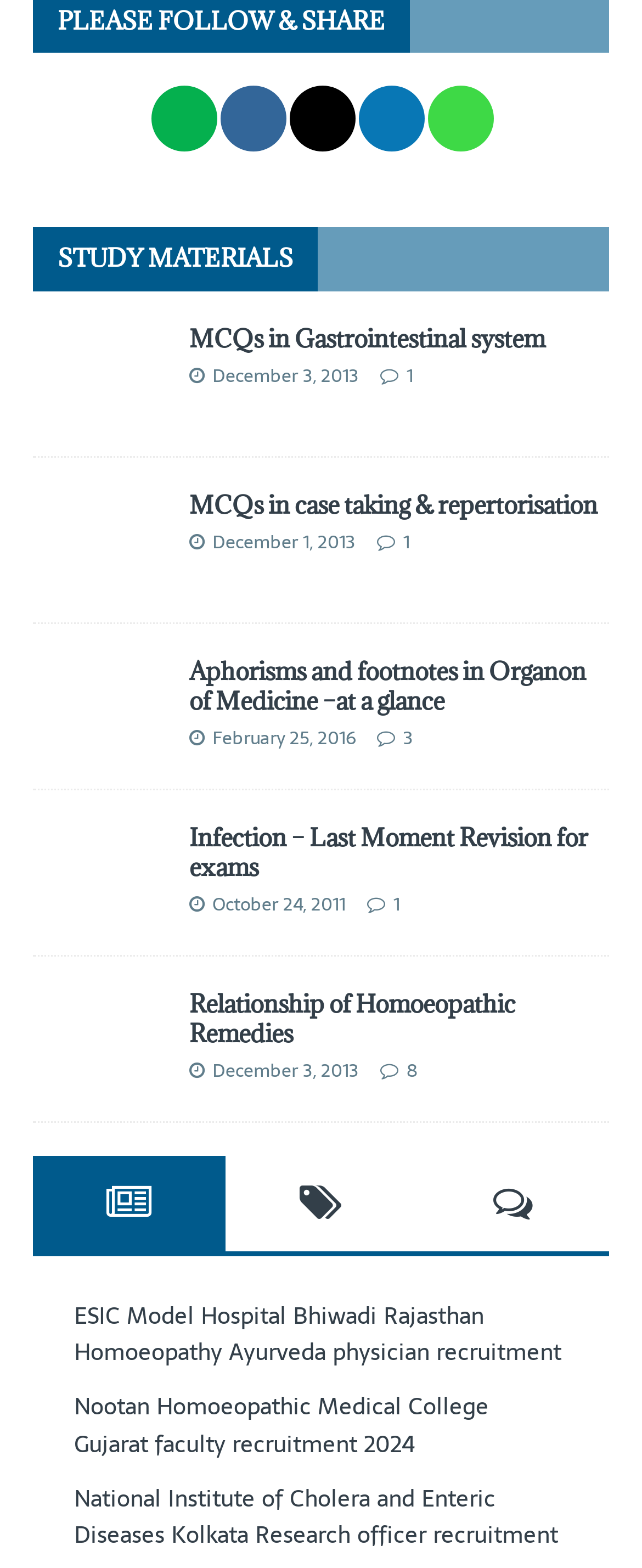Please provide a brief answer to the following inquiry using a single word or phrase:
How many links are there under 'STUDY MATERIALS'?

5